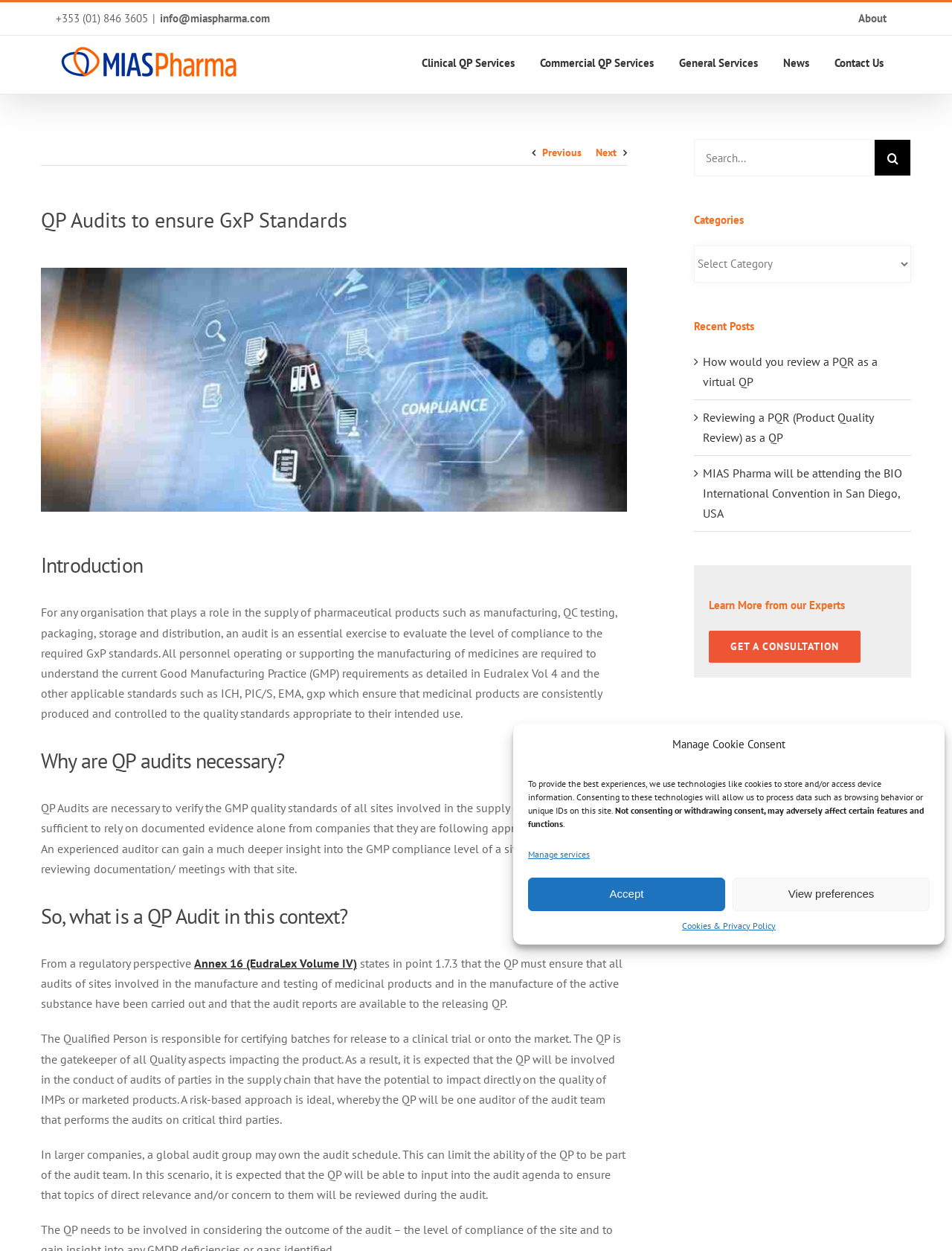Please determine the bounding box coordinates of the element to click in order to execute the following instruction: "Go to the top of the page". The coordinates should be four float numbers between 0 and 1, specified as [left, top, right, bottom].

[0.904, 0.74, 0.941, 0.761]